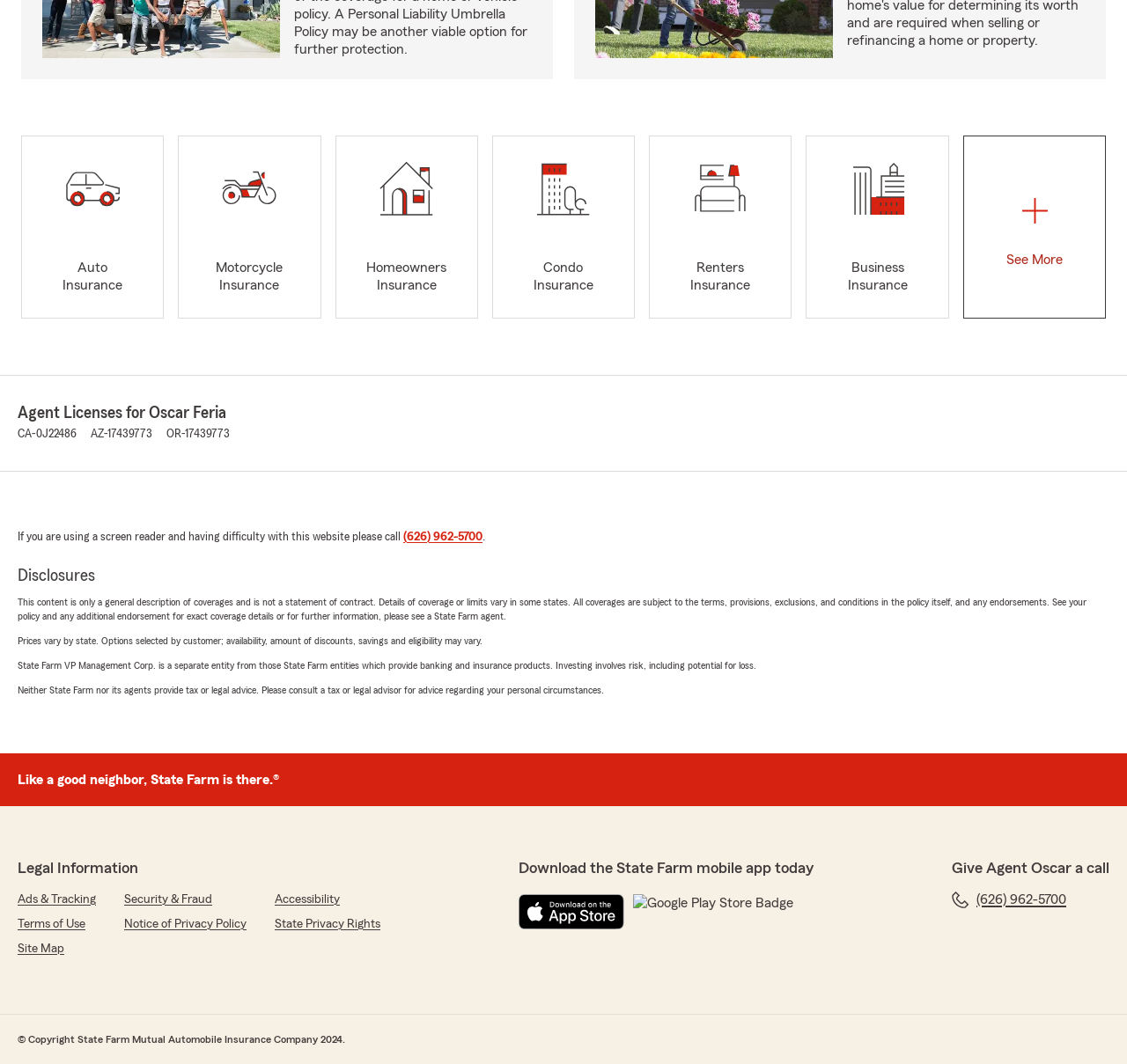Answer the question in a single word or phrase:
What is the tagline of State Farm?

Like a good neighbor, State Farm is there.